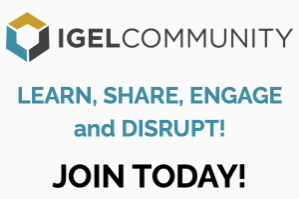Explain the image thoroughly, highlighting all key elements.

The image portrays an inviting banner for the IGEL Community, prominently displaying the slogan "LEARN, SHARE, ENGAGE and DISRUPT!" beneath the community's logo. The design emphasizes an engaging and collaborative environment, encouraging viewers to become active participants. The phrase "JOIN TODAY!" is highlighted in bold, urging immediate action and fostering a sense of inclusivity within the community. This promotional visual serves as a call to action for professionals interested in exploring and contributing to the IGEL ecosystem.